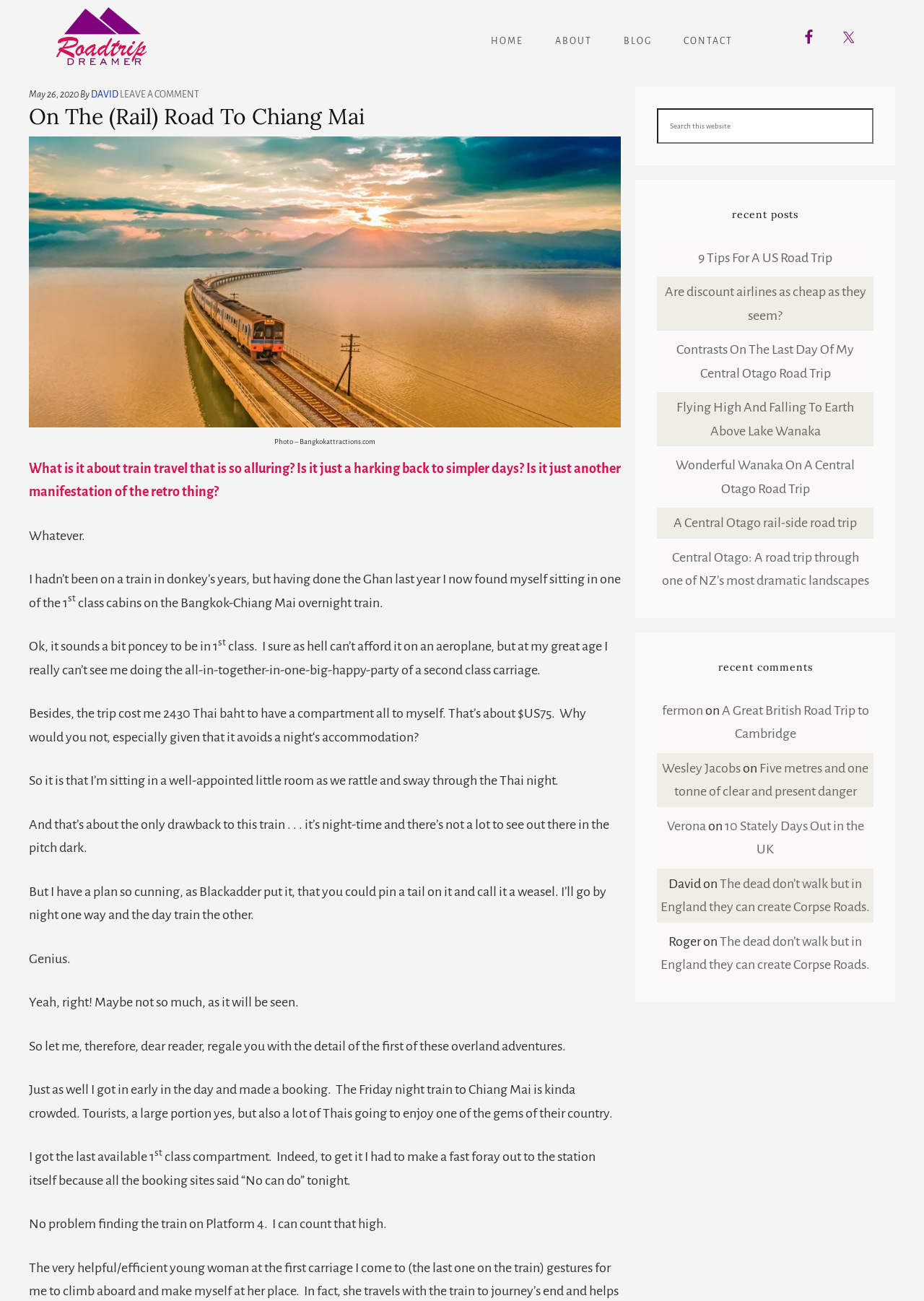What is the author of the article?
Provide a concise answer using a single word or phrase based on the image.

DAVID